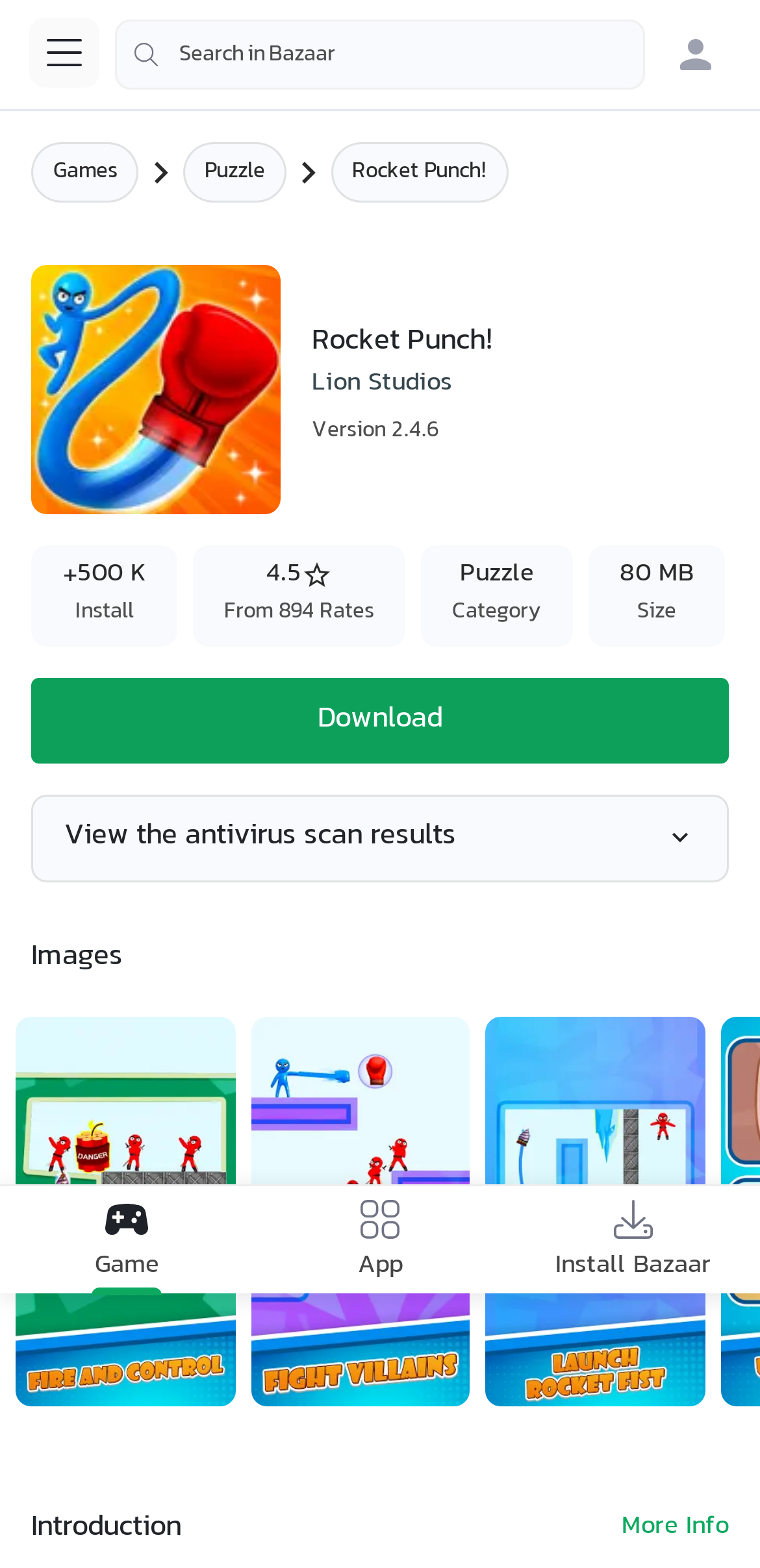Using the description: "Download", identify the bounding box of the corresponding UI element in the screenshot.

[0.041, 0.432, 0.959, 0.487]